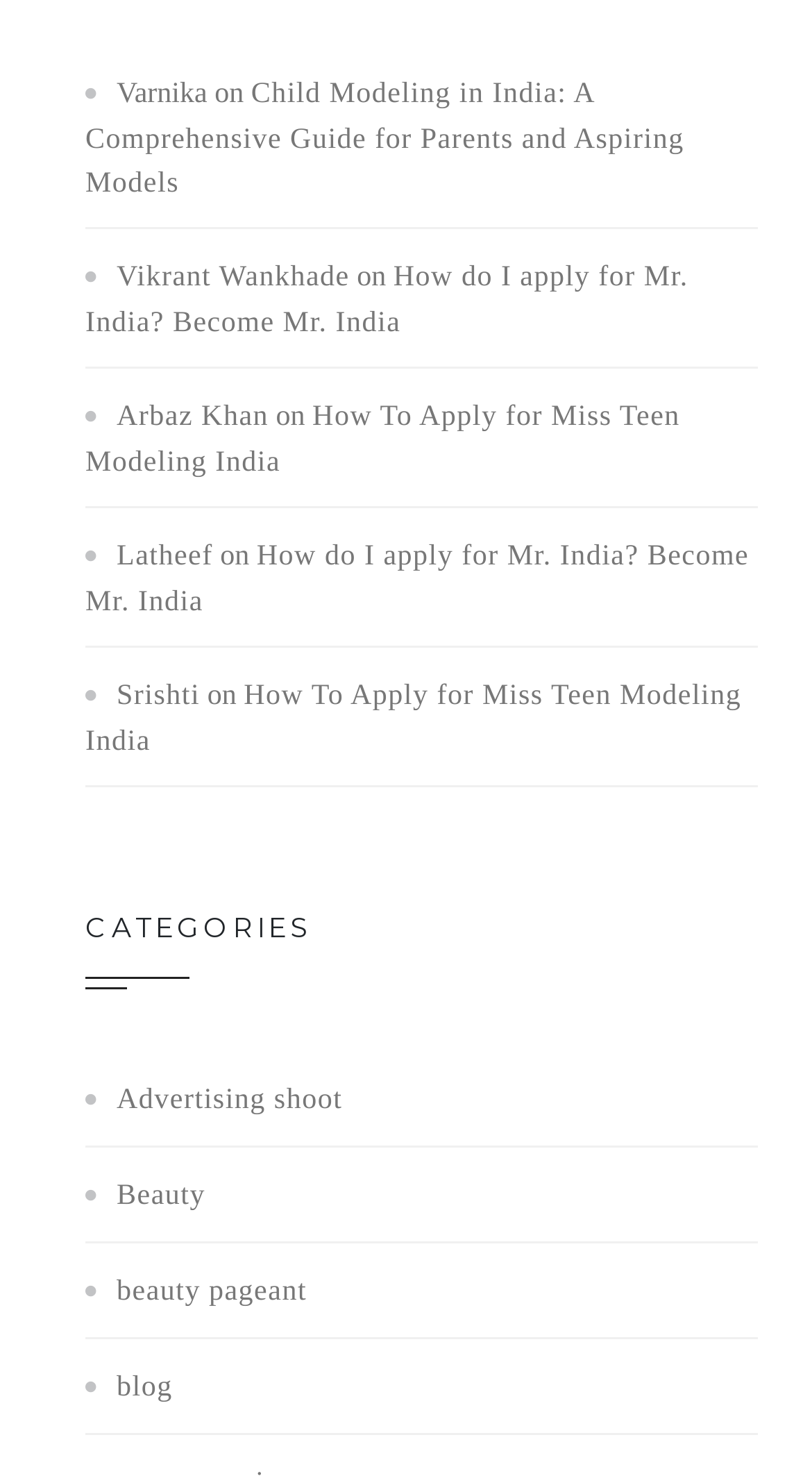Carefully observe the image and respond to the question with a detailed answer:
Who is the author of the content 'How do I apply for Mr. India? Become Mr. India'?

The link 'How do I apply for Mr. India? Become Mr. India' is associated with the name 'Vikrant Wankhade', which suggests that Vikrant Wankhade is the author of the content.